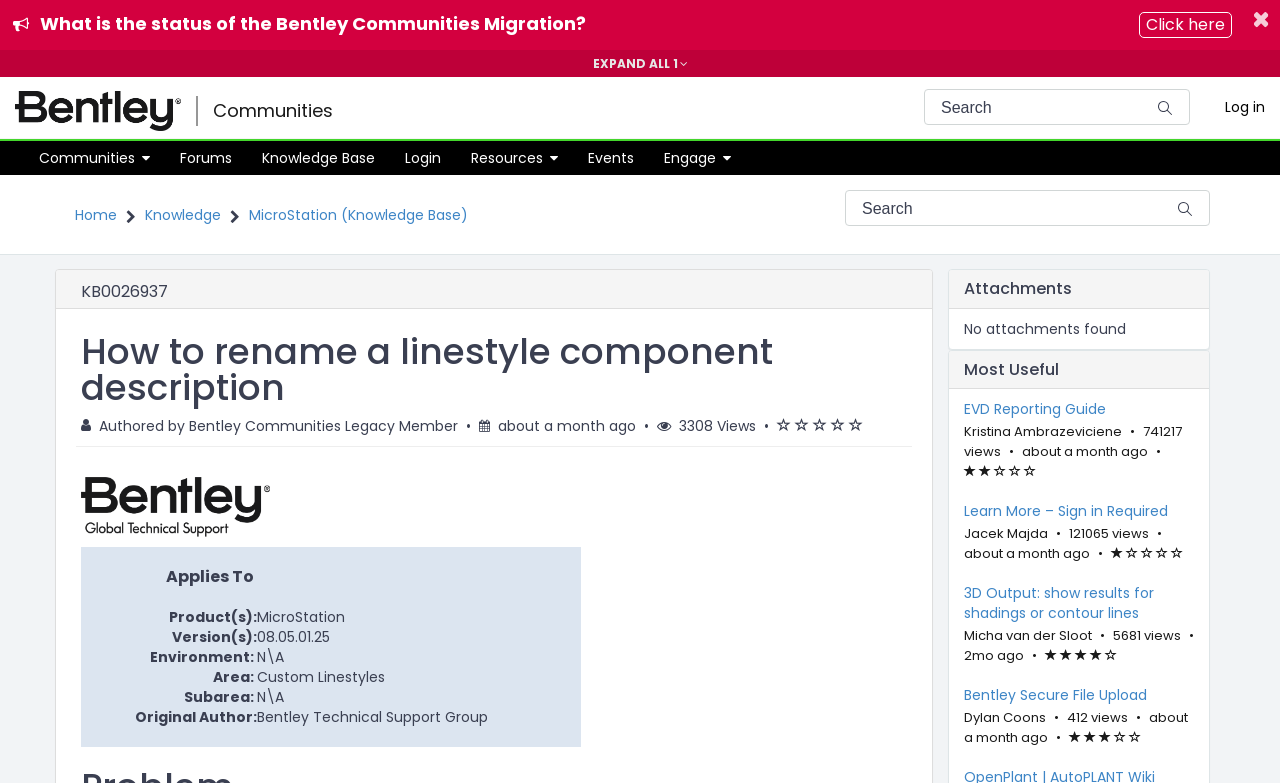How many views does the article have?
Please ensure your answer to the question is detailed and covers all necessary aspects.

The view count can be found in the article metadata section, which states 'This article has 3308 views.'